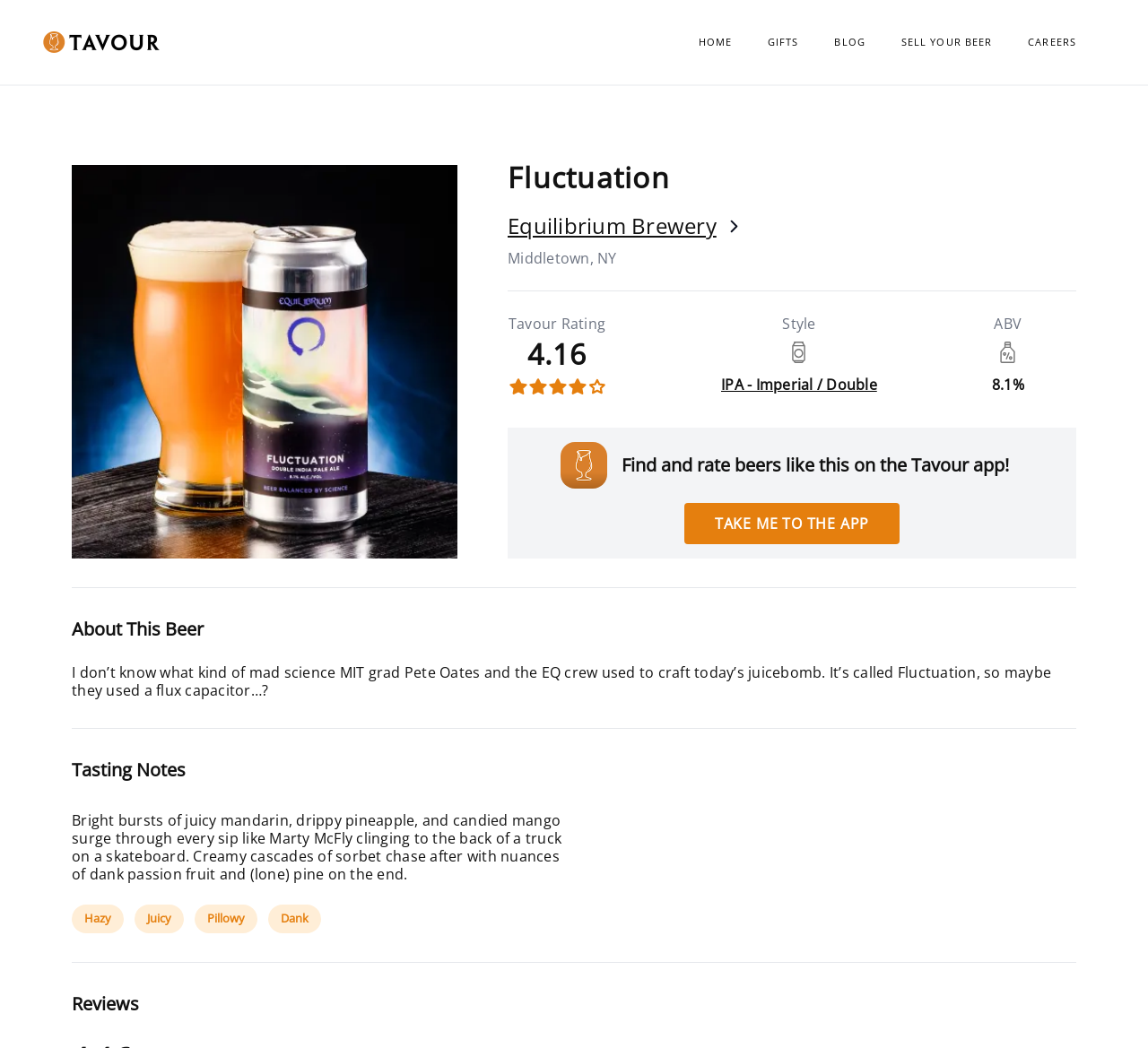Find the bounding box coordinates of the clickable region needed to perform the following instruction: "Click the TAKE ME TO THE APP button". The coordinates should be provided as four float numbers between 0 and 1, i.e., [left, top, right, bottom].

[0.596, 0.48, 0.784, 0.519]